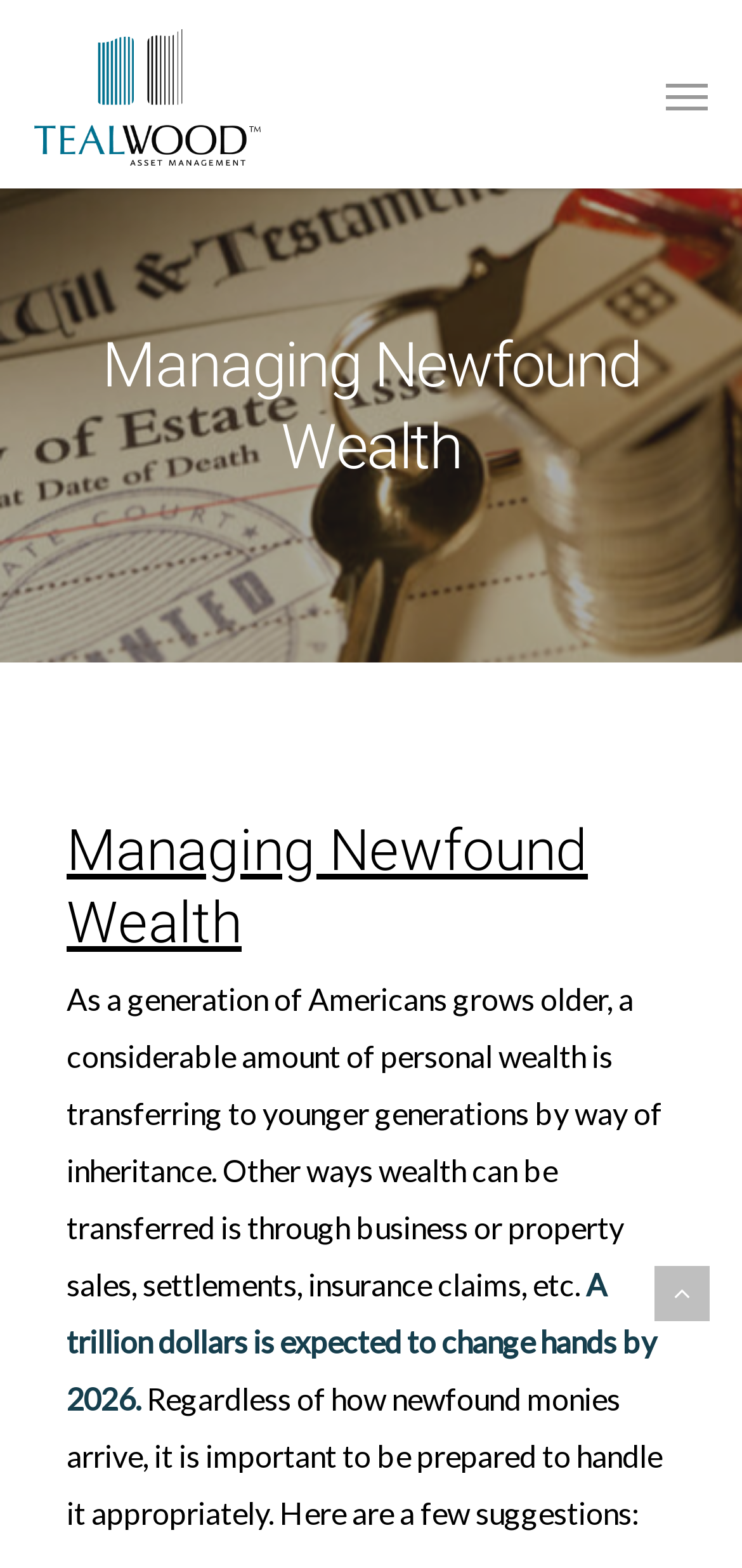Reply to the question with a single word or phrase:
What is the tone of the webpage?

Informative